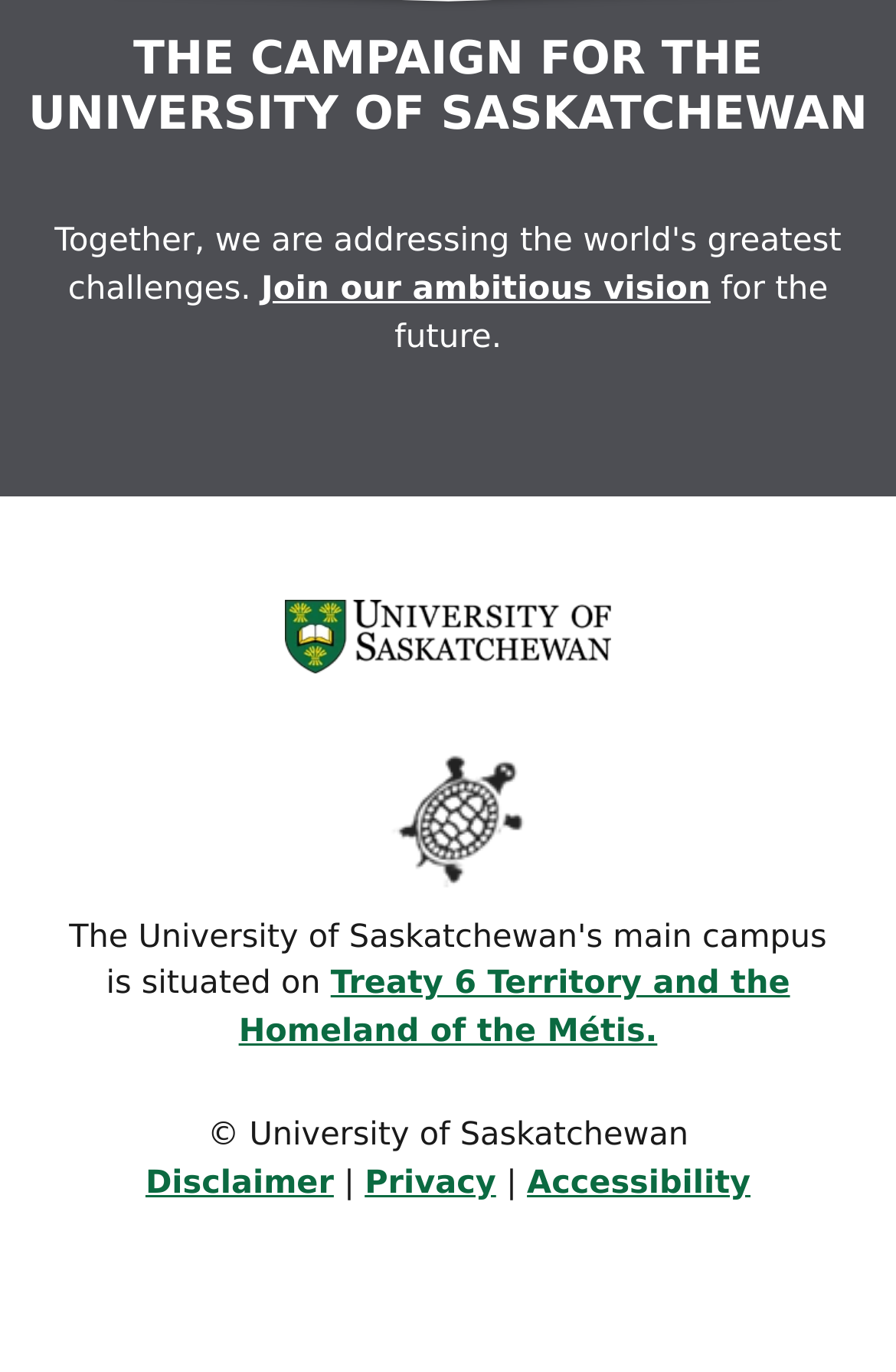What is the copyright holder of the webpage?
Could you answer the question with a detailed and thorough explanation?

The answer can be found by looking at the static text element with the text '© University of Saskatchewan' which is located at the bottom of the webpage.